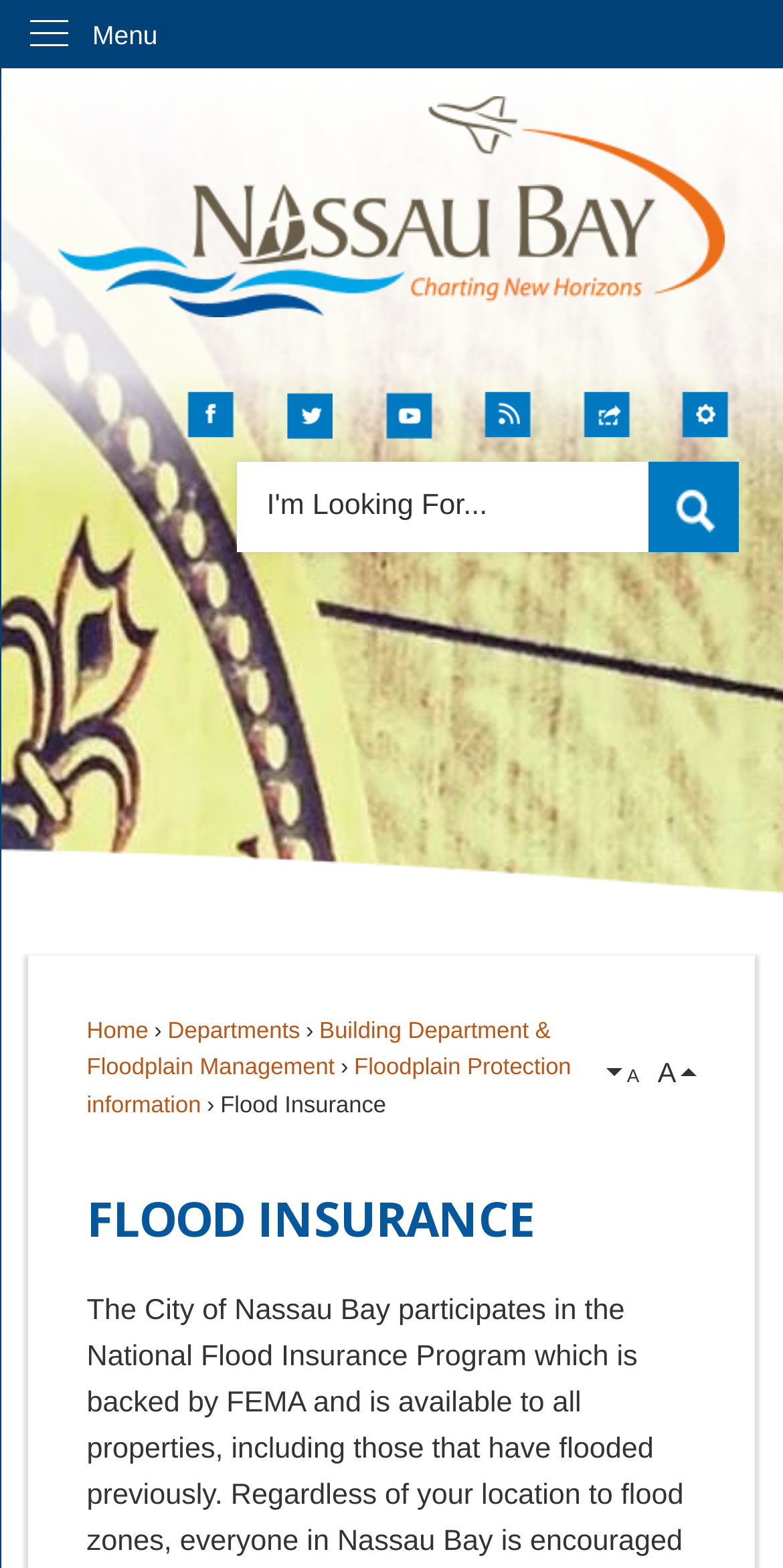What is the purpose of the 'Flood Insurance' link?
Based on the image, respond with a single word or phrase.

Flood insurance information